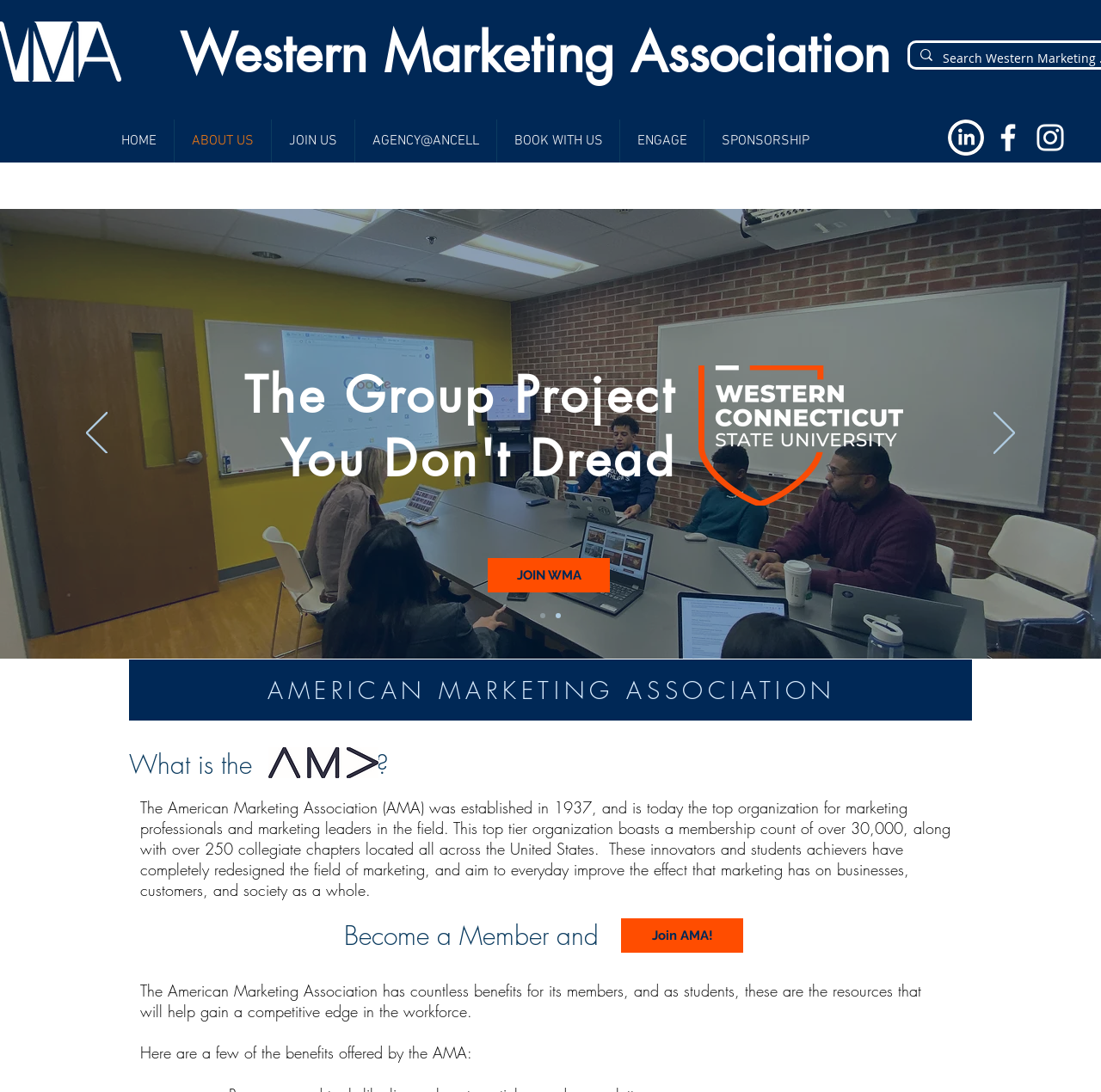Give a succinct answer to this question in a single word or phrase: 
What is the top organization for marketing professionals?

American Marketing Association